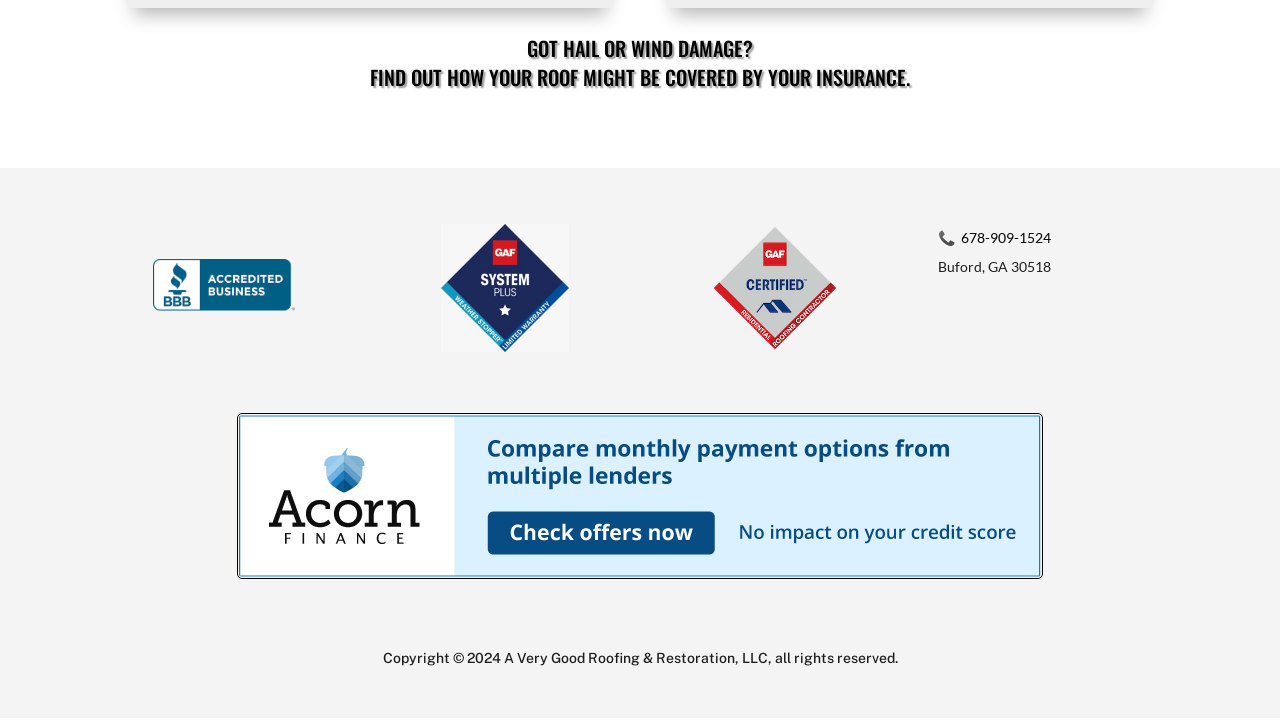Answer the following inquiry with a single word or phrase:
What is the company's phone number?

678-909-1524